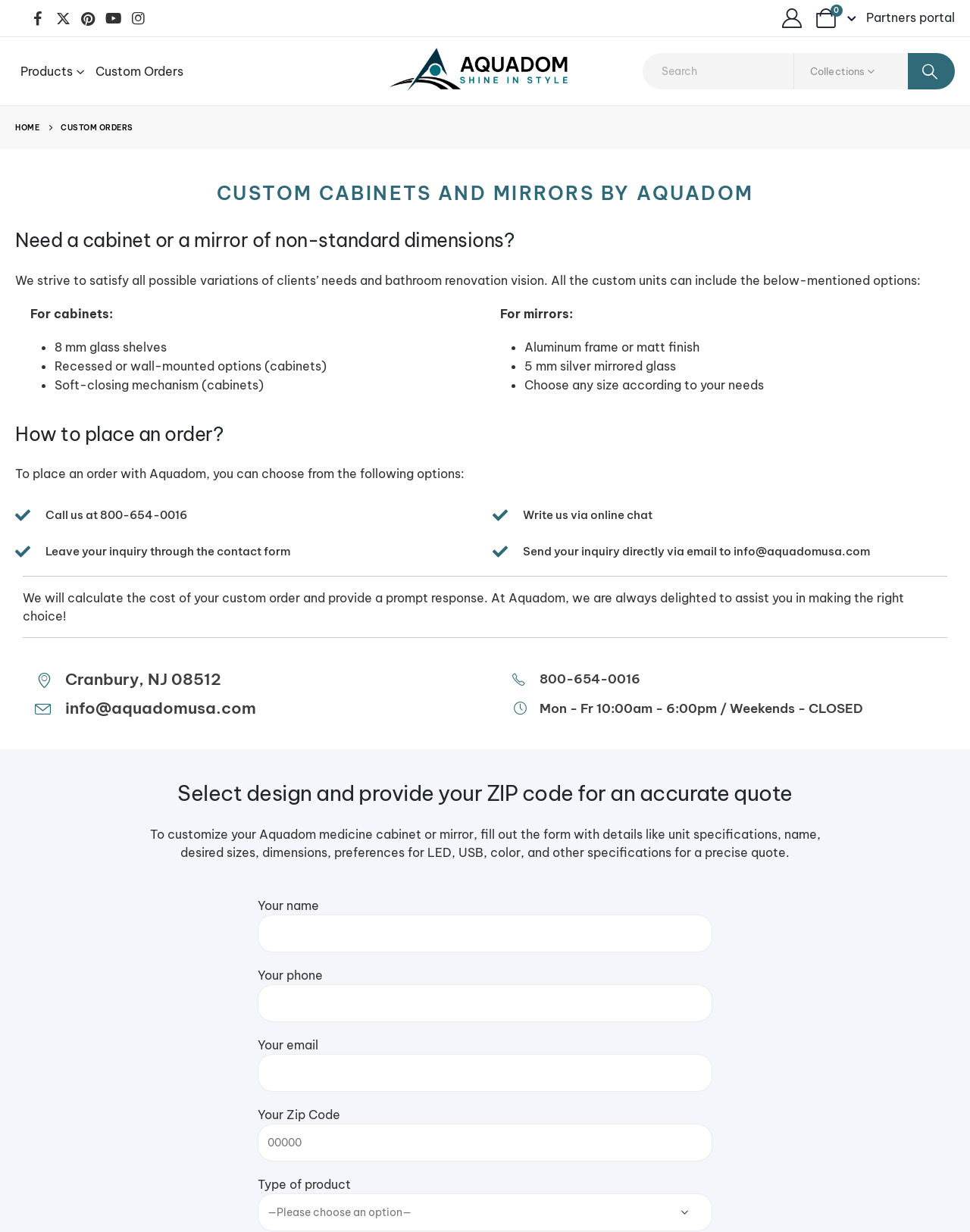Using the information shown in the image, answer the question with as much detail as possible: How many options to place an order are provided?

The options to place an order are listed under the heading 'How to place an order?' and they are: call us at 800-654-0016, leave your inquiry through the contact form, write us via online chat, and send your inquiry directly via email to info@aquadomusa.com.